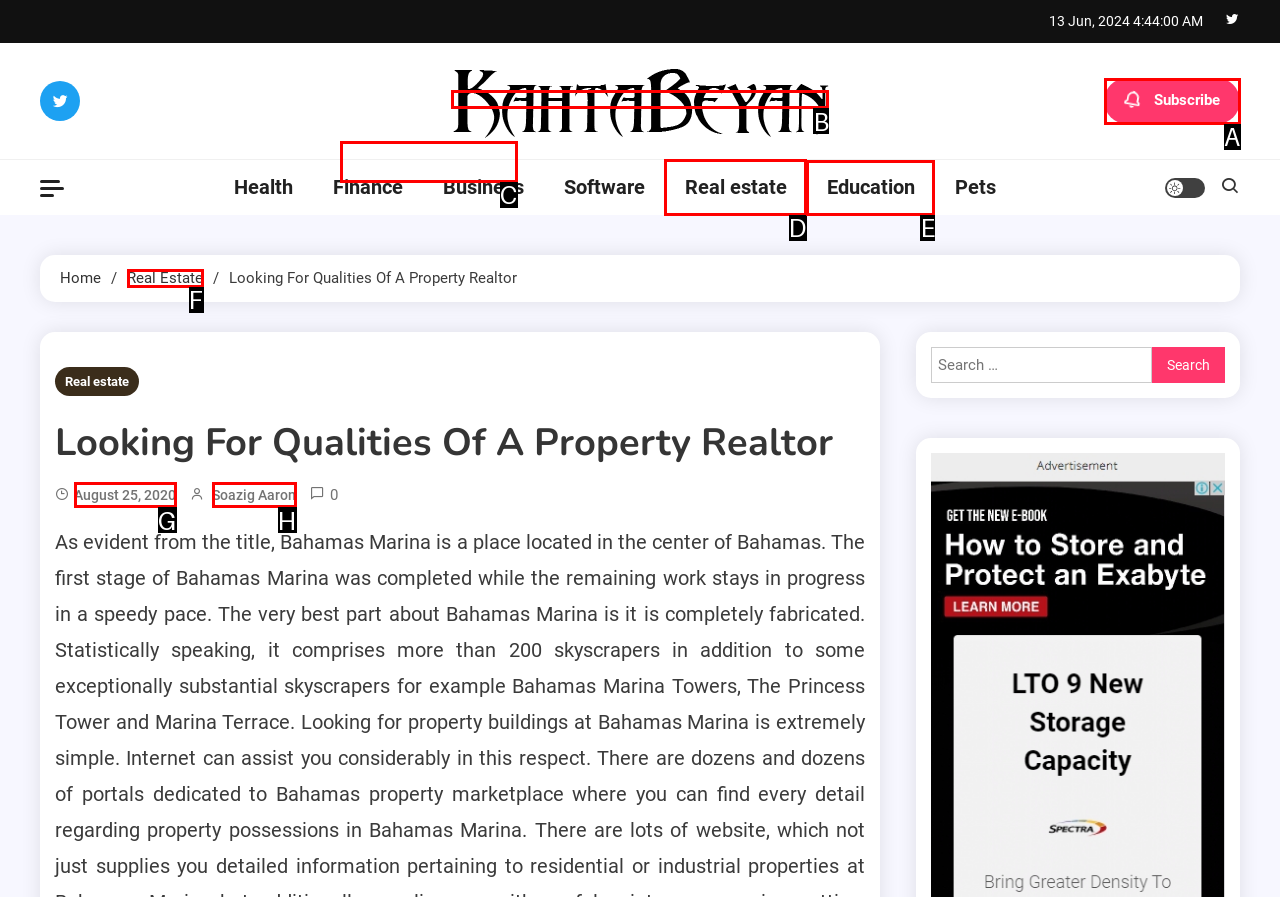To perform the task "Visit the real estate page", which UI element's letter should you select? Provide the letter directly.

D